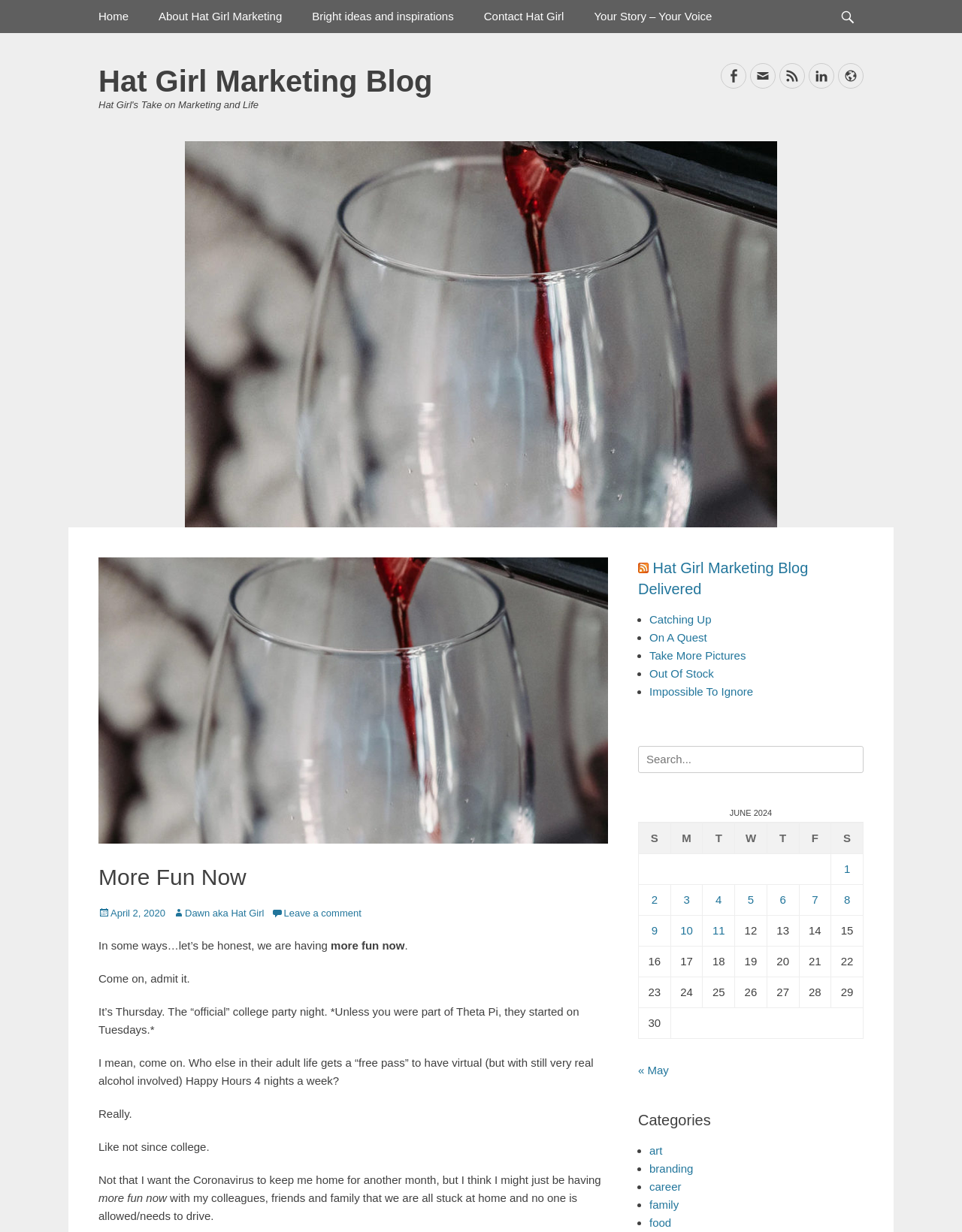Please specify the bounding box coordinates of the clickable section necessary to execute the following command: "Search for something".

[0.663, 0.605, 0.898, 0.627]